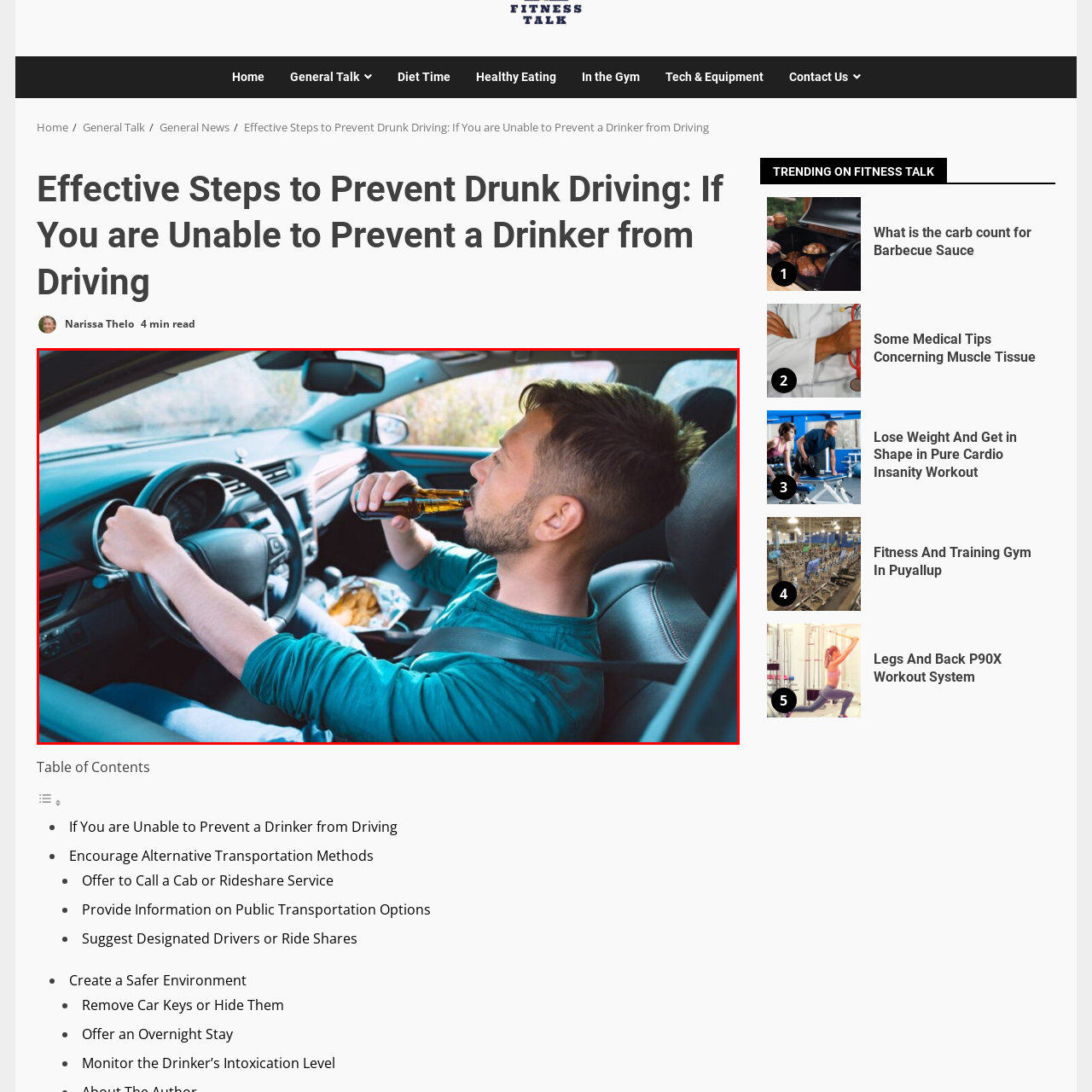Identify the content inside the red box and answer the question using a brief word or phrase: What is on the driver's lap?

A carton of food